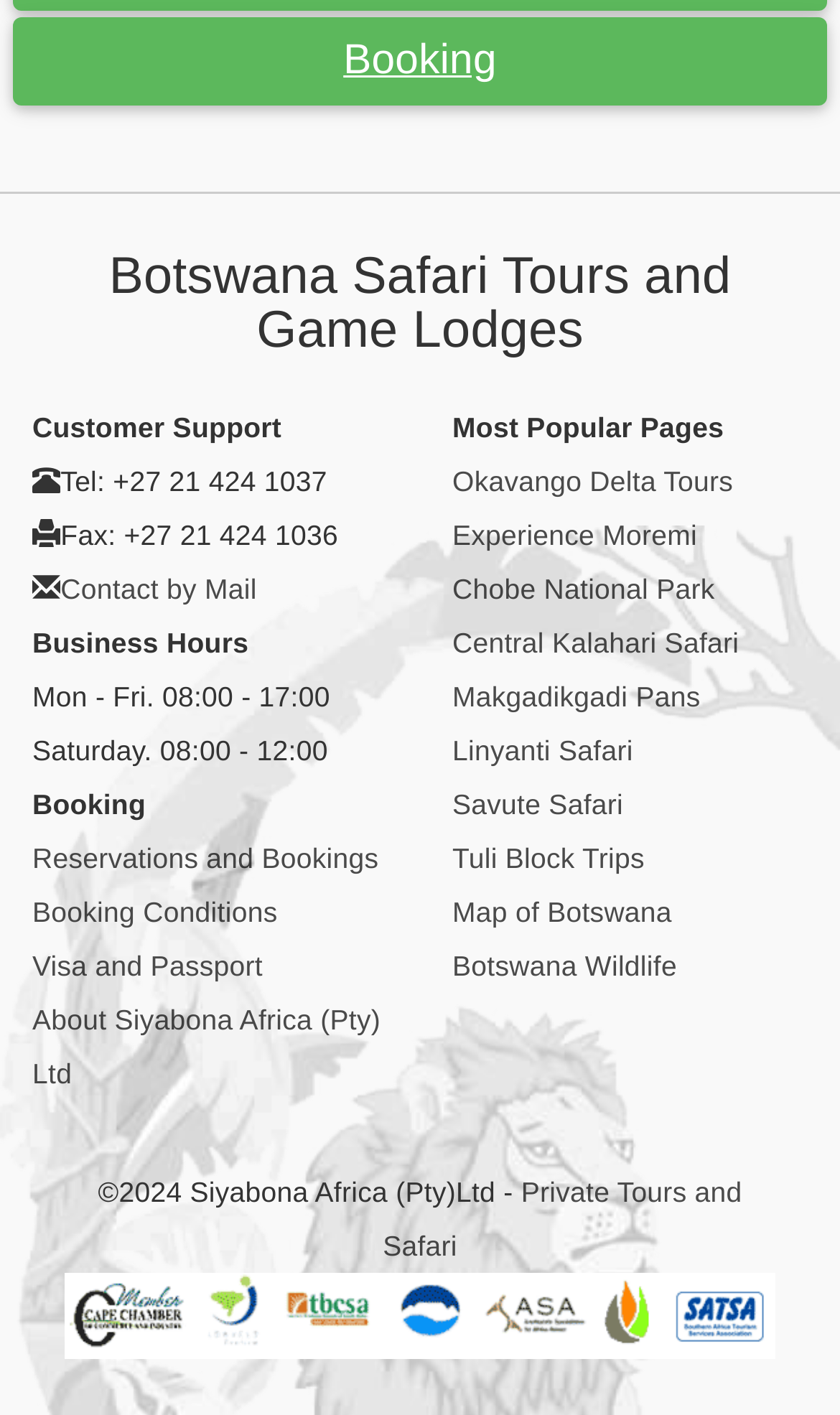Using the element description provided, determine the bounding box coordinates in the format (top-left x, top-left y, bottom-right x, bottom-right y). Ensure that all values are floating point numbers between 0 and 1. Element description: Private Tours and Safari

[0.456, 0.832, 0.883, 0.893]